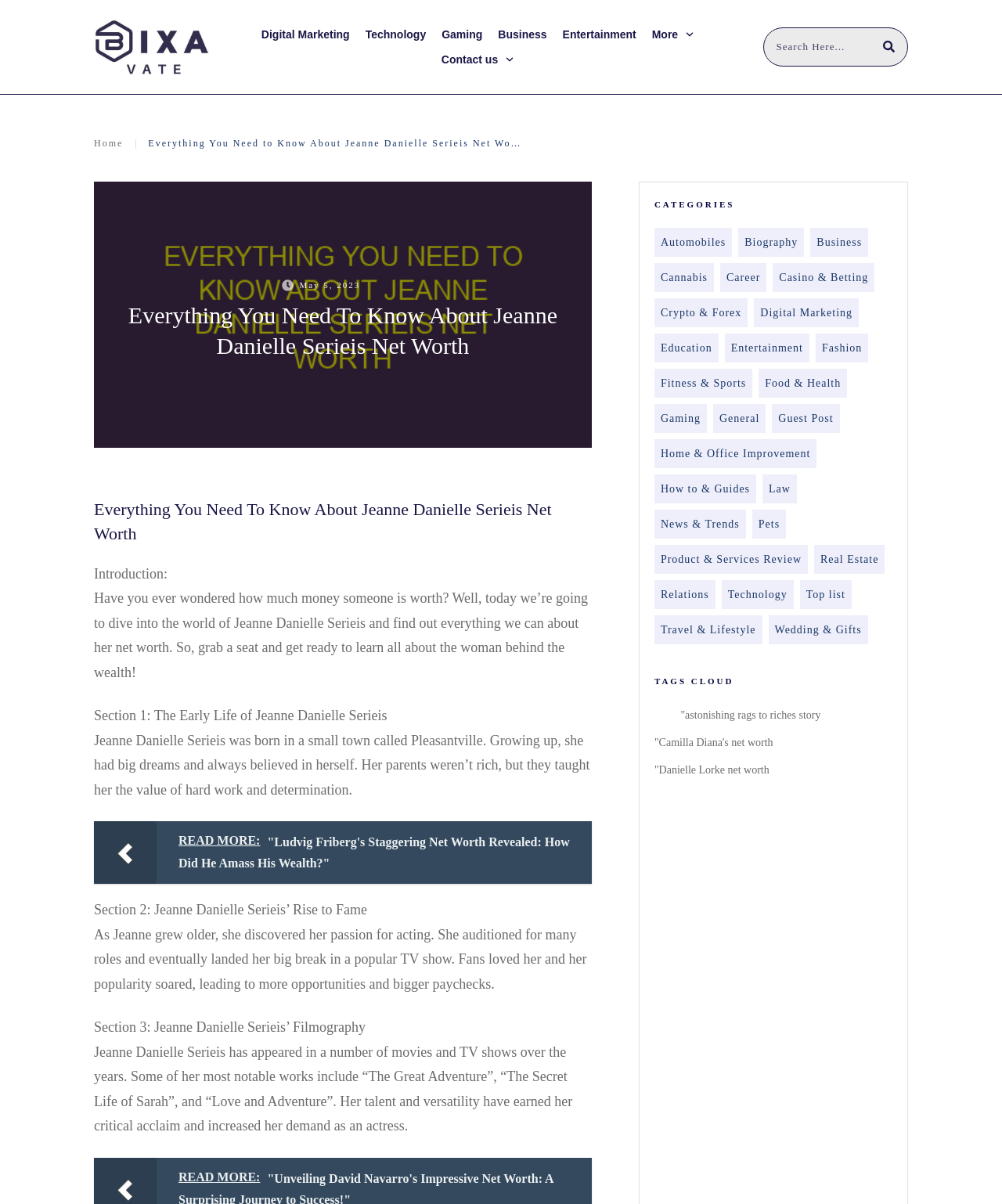Give the bounding box coordinates for the element described as: "Search".

[0.872, 0.026, 0.902, 0.052]